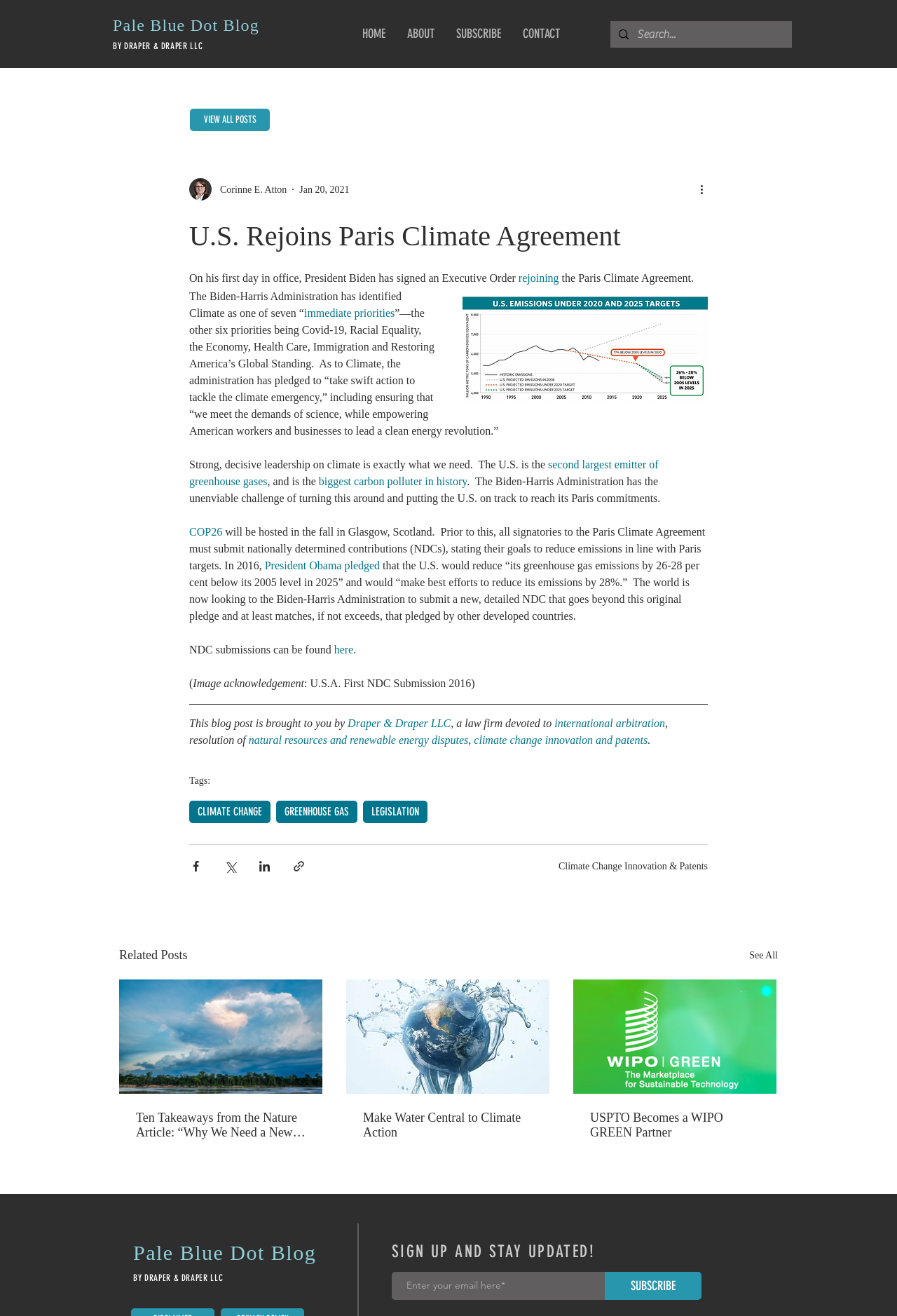Please determine the headline of the webpage and provide its content.

Pale Blue Dot Blog